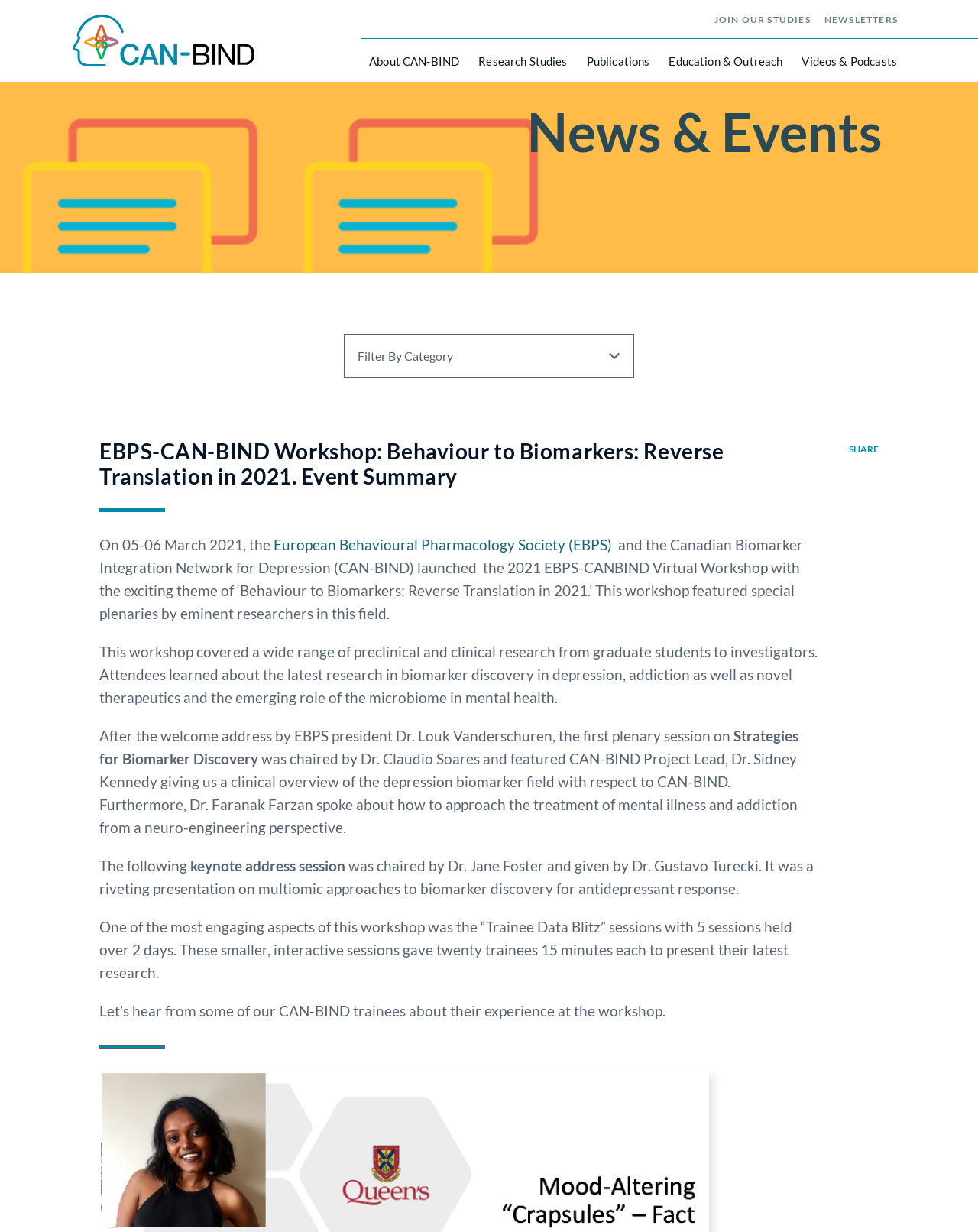Respond with a single word or phrase:
What is the name of the organization that launched the workshop with EBPS?

CAN-BIND